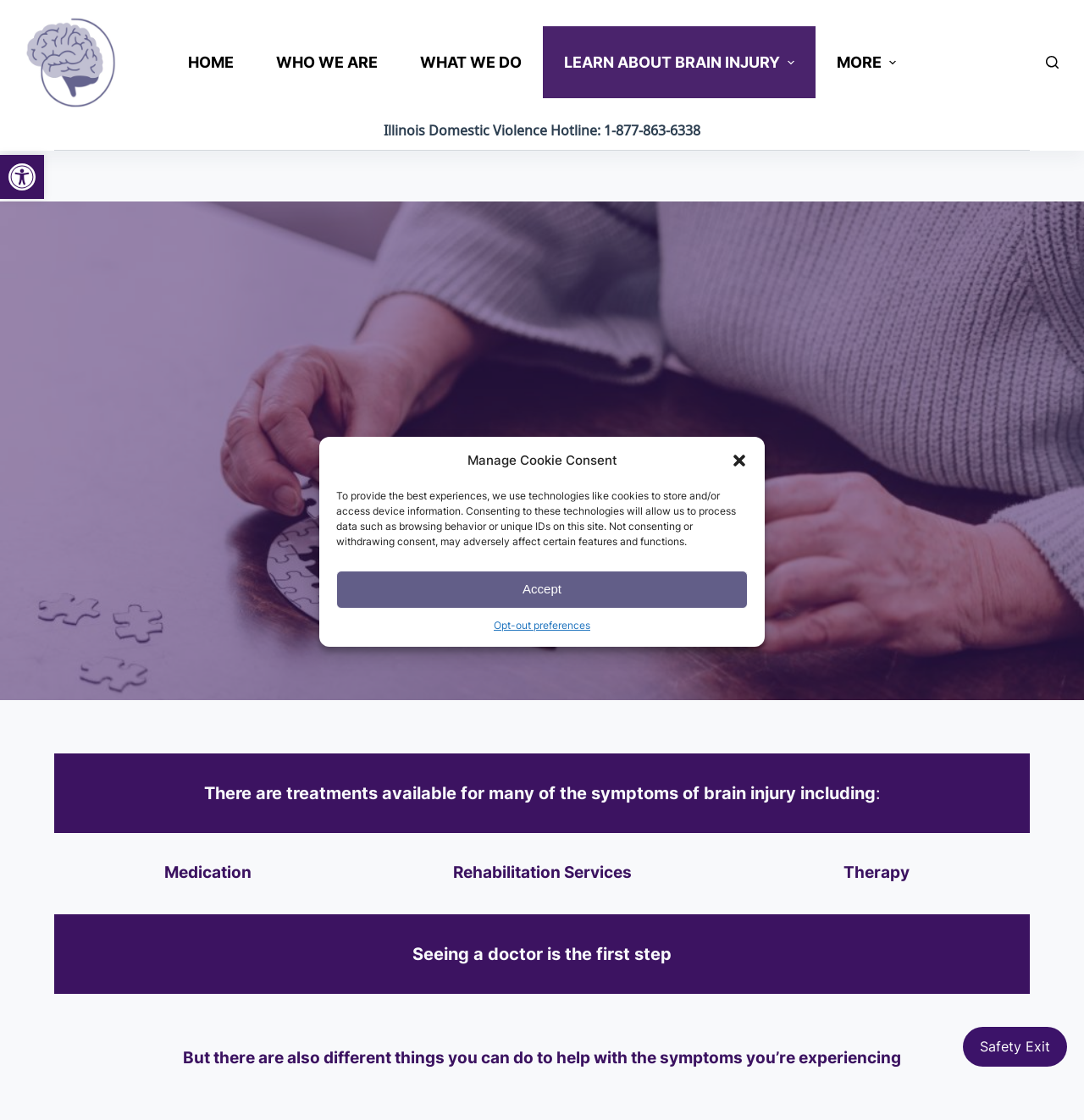Use a single word or phrase to answer the question:
What can you do to help with brain injury symptoms?

Different things